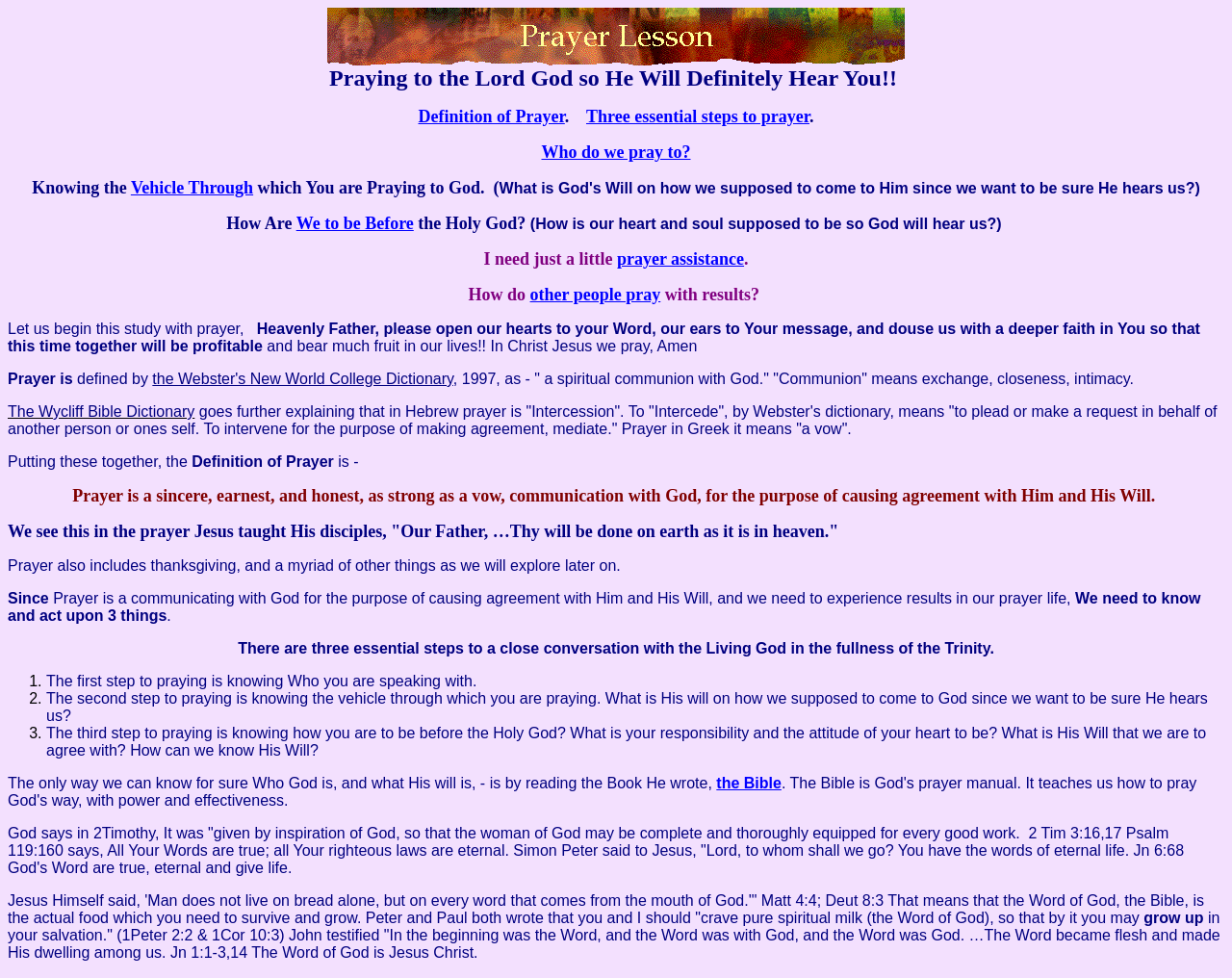What is the purpose of prayer?
Using the visual information, respond with a single word or phrase.

causing agreement with God's Will